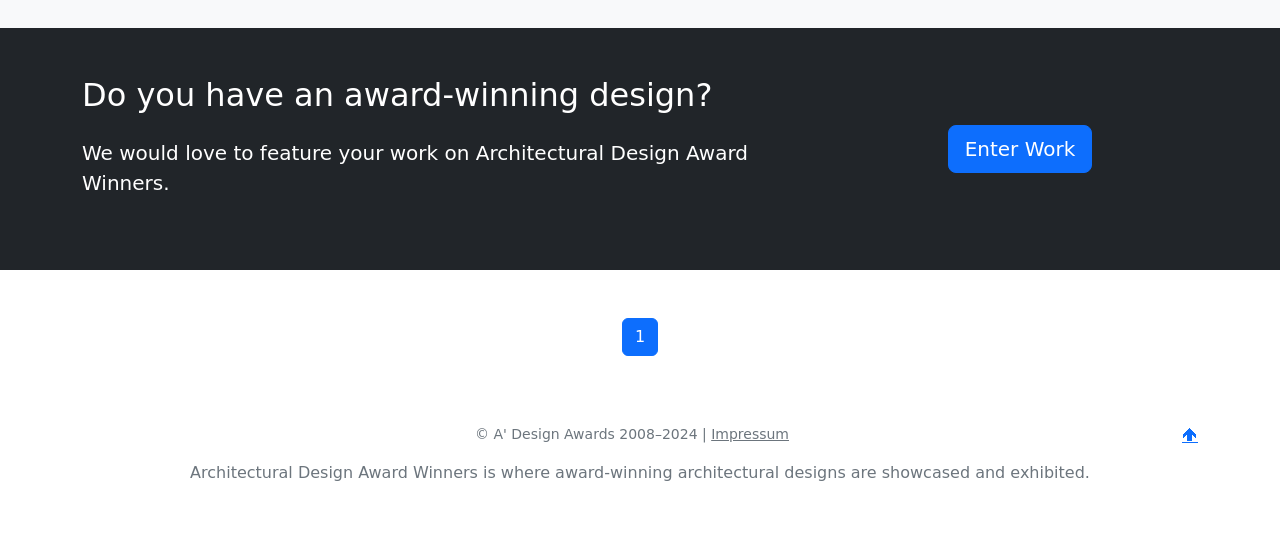Identify the bounding box coordinates for the UI element described by the following text: "Enter Work". Provide the coordinates as four float numbers between 0 and 1, in the format [left, top, right, bottom].

[0.74, 0.228, 0.853, 0.315]